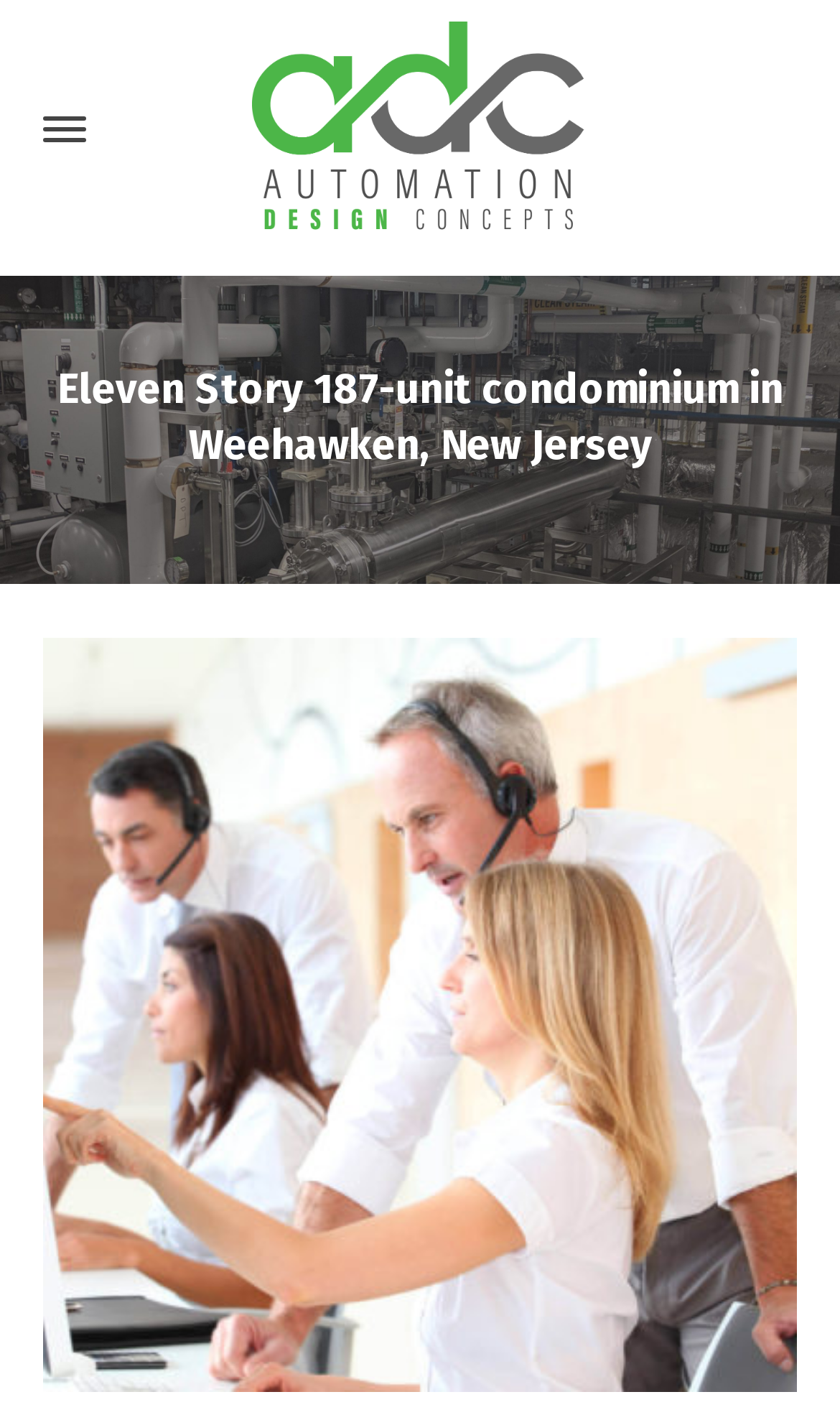Produce an elaborate caption capturing the essence of the webpage.

The webpage appears to be a project showcase for Automation Design Concepts, featuring an eleven-story, 187-unit condominium in Weehawken, New Jersey. At the top-left corner, there is a heading that displays the project's name and location. Below this heading, there is a link to Automation Design Concepts, accompanied by an image of the company's logo, which spans almost the entire width of the page.

On the top-right corner, there are two buttons with a question mark icon, likely serving as help or information buttons. Below these buttons, there is a search textbox with a placeholder text "search", allowing users to search for specific content on the page.

At the bottom of the page, there is a link to WaveBank Training, which takes up the full width of the page. The meta description suggests that this project involved various systems, including a parking garage gas monitoring system, VRF system, RTU integration, hot water system, stair pressurization system, stand-alone AC units, and VAVs. However, these details are not explicitly mentioned on the webpage itself.